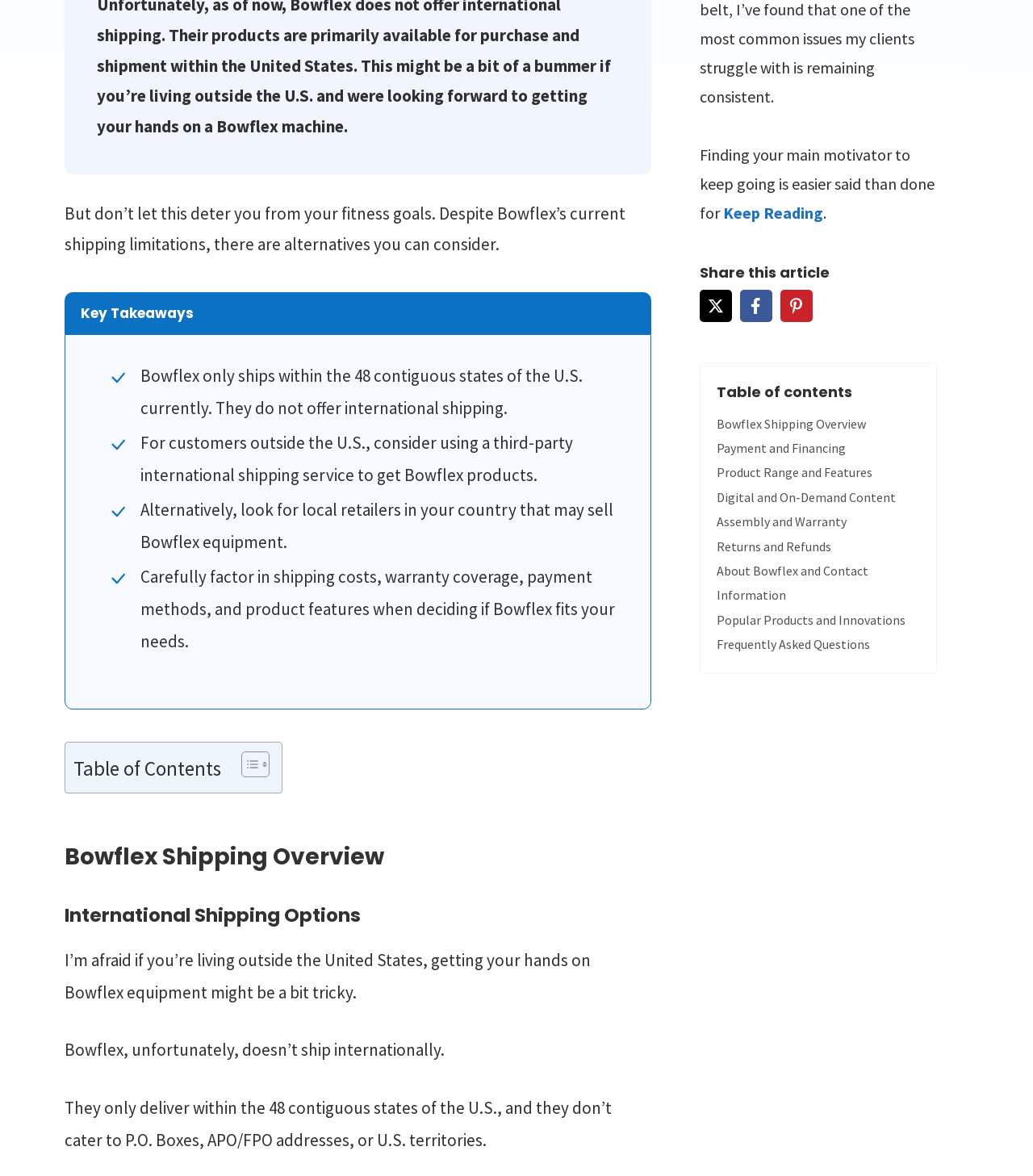Find the UI element described as: "Product Range and Features" and predict its bounding box coordinates. Ensure the coordinates are four float numbers between 0 and 1, [left, top, right, bottom].

[0.693, 0.395, 0.844, 0.409]